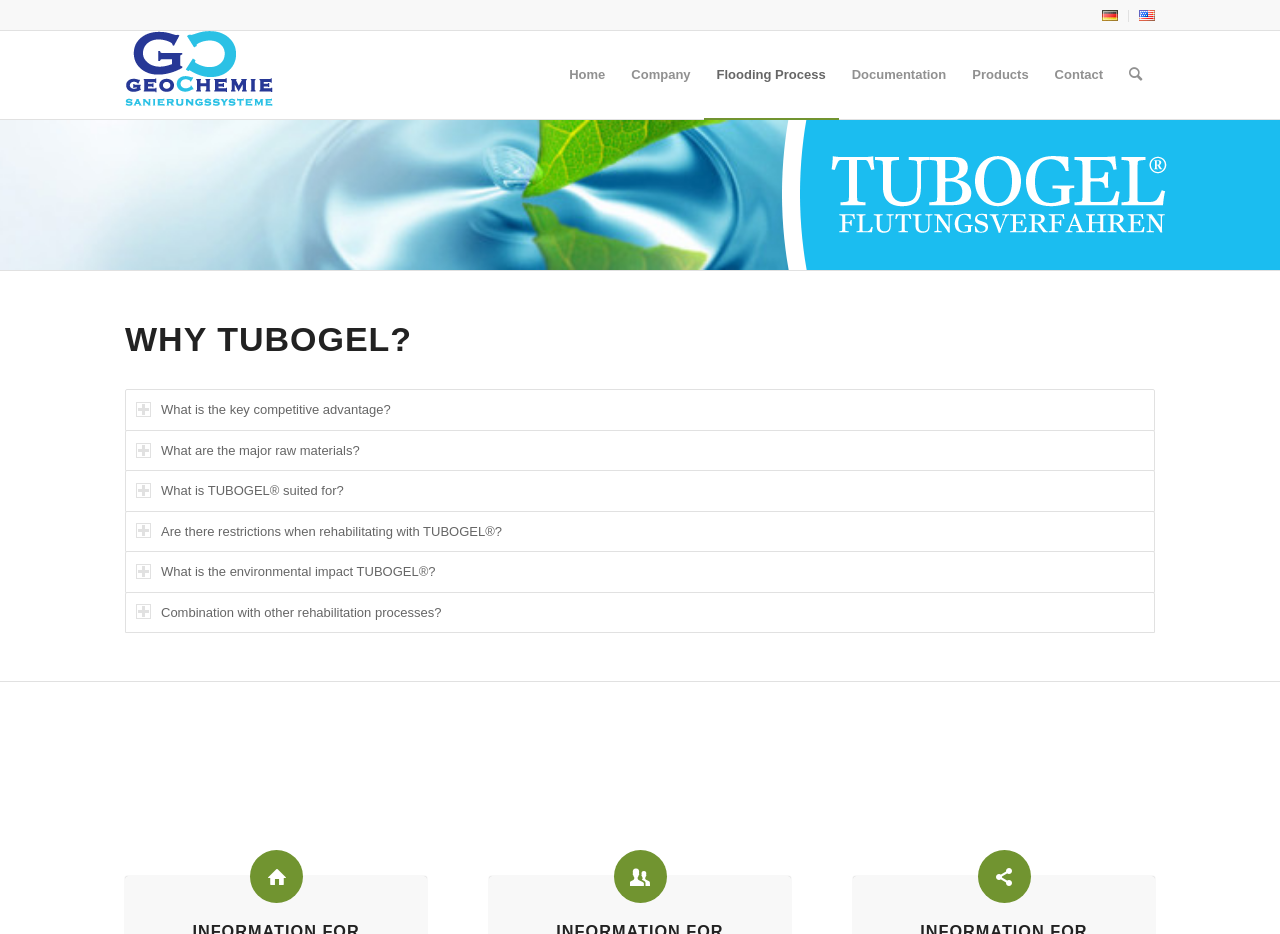Determine the bounding box for the described UI element: "Flooding Process".

[0.55, 0.033, 0.655, 0.127]